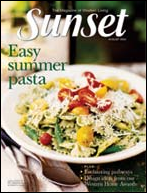What awards are mentioned on the cover?
Observe the image and answer the question with a one-word or short phrase response.

2003-2004 Western Home Awards